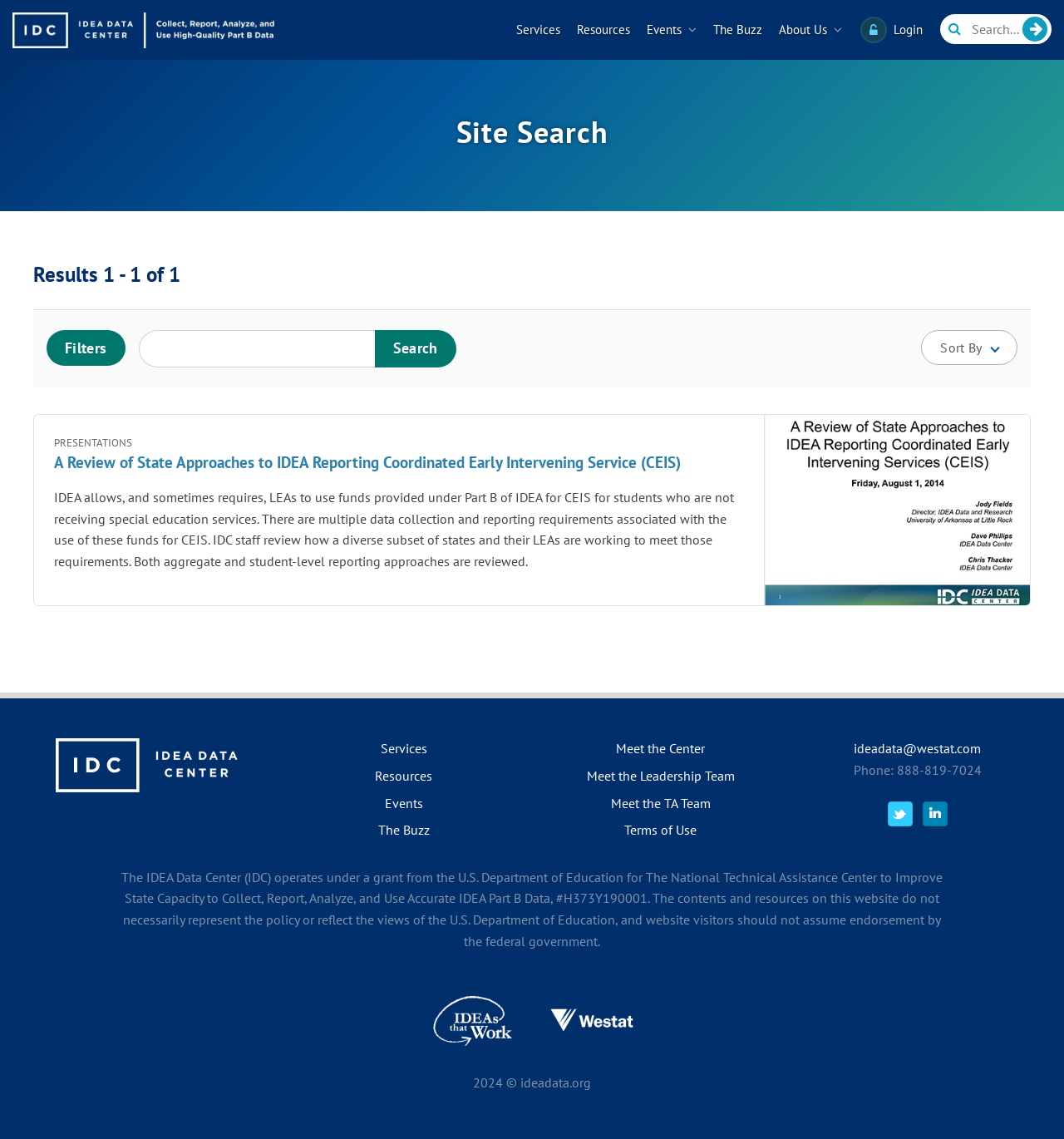Please specify the bounding box coordinates for the clickable region that will help you carry out the instruction: "Show filters".

[0.044, 0.289, 0.118, 0.321]